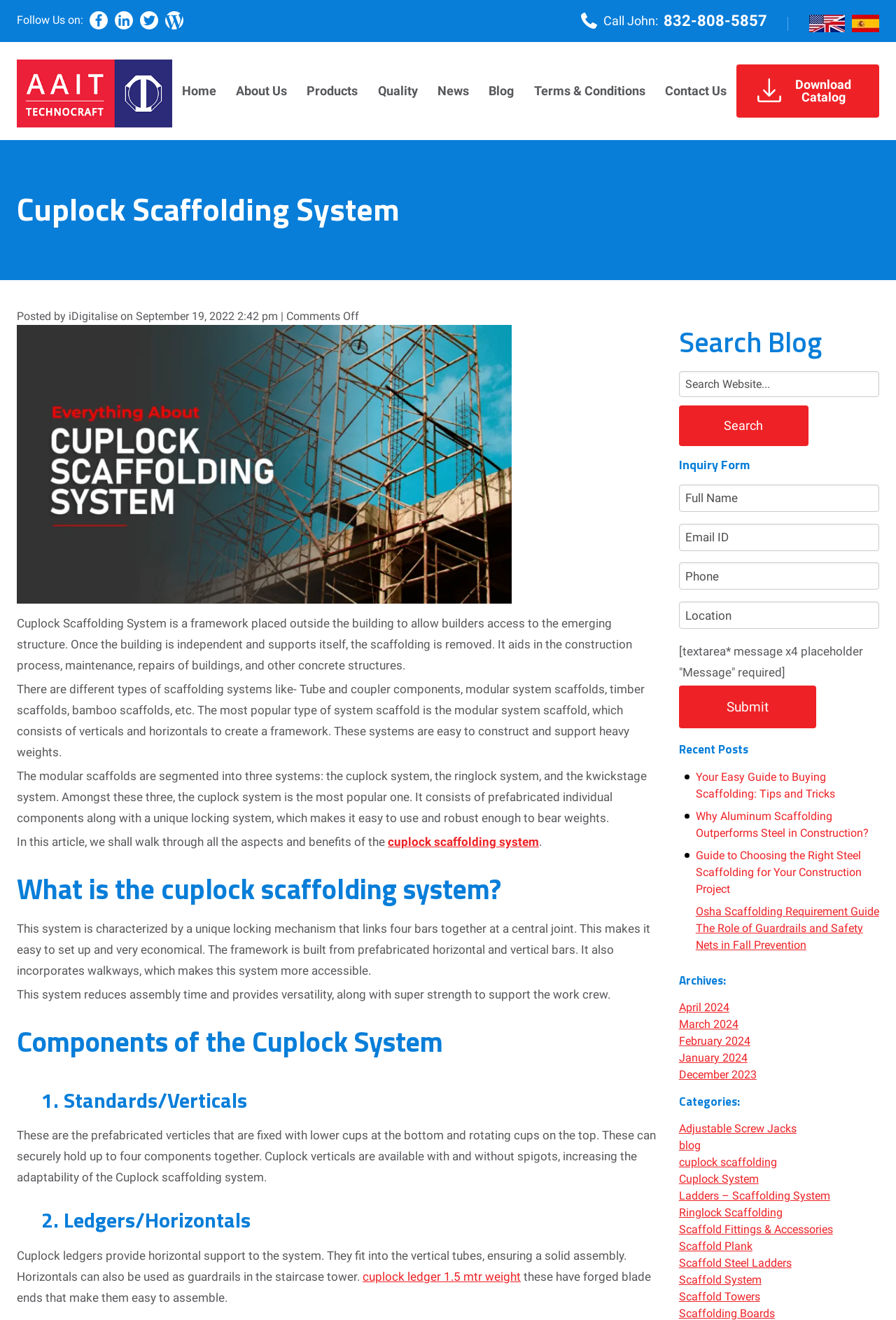Determine the bounding box coordinates of the UI element described by: "Blog".

[0.534, 0.032, 0.585, 0.106]